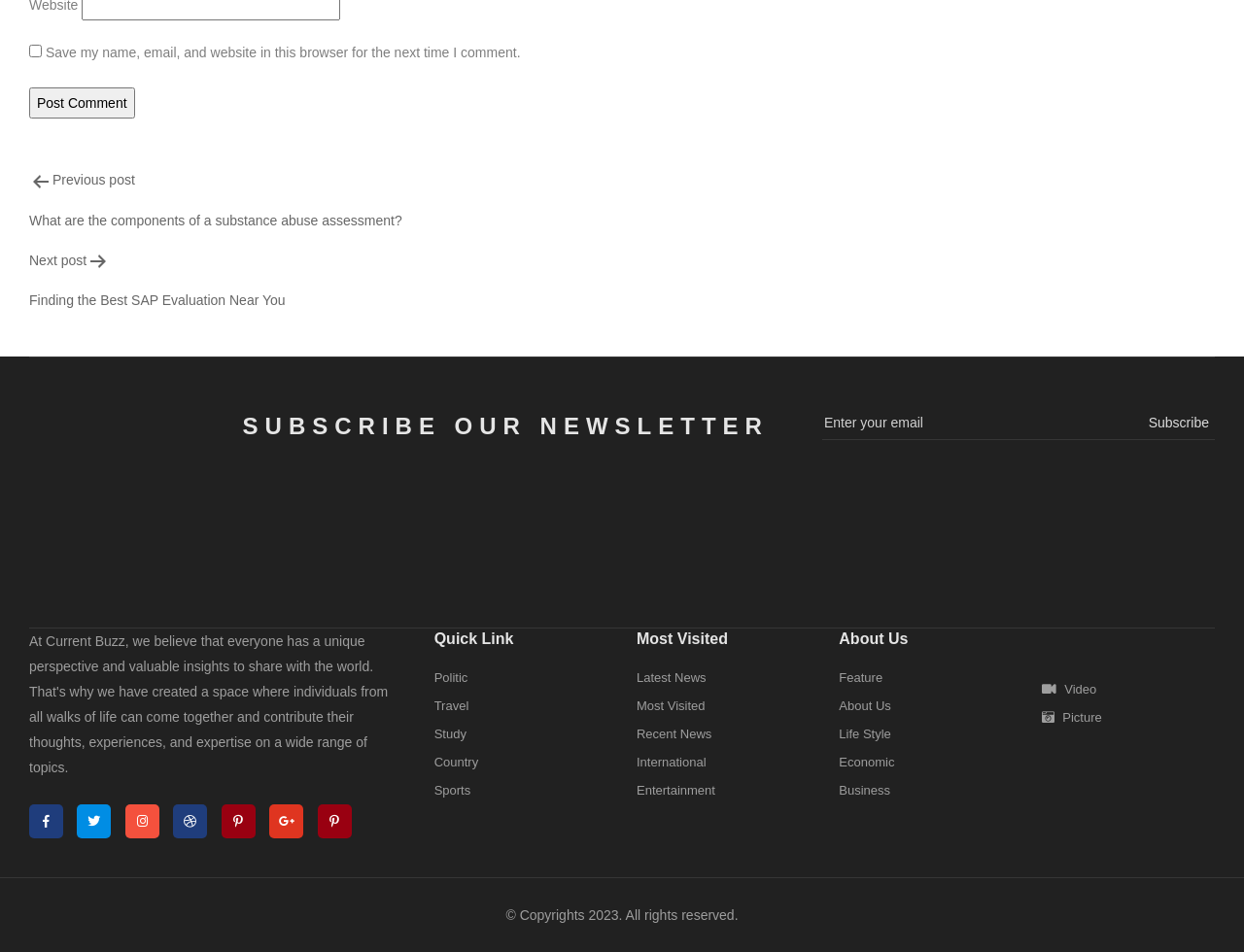Identify the bounding box coordinates for the element that needs to be clicked to fulfill this instruction: "View the most visited page". Provide the coordinates in the format of four float numbers between 0 and 1: [left, top, right, bottom].

[0.512, 0.733, 0.567, 0.749]